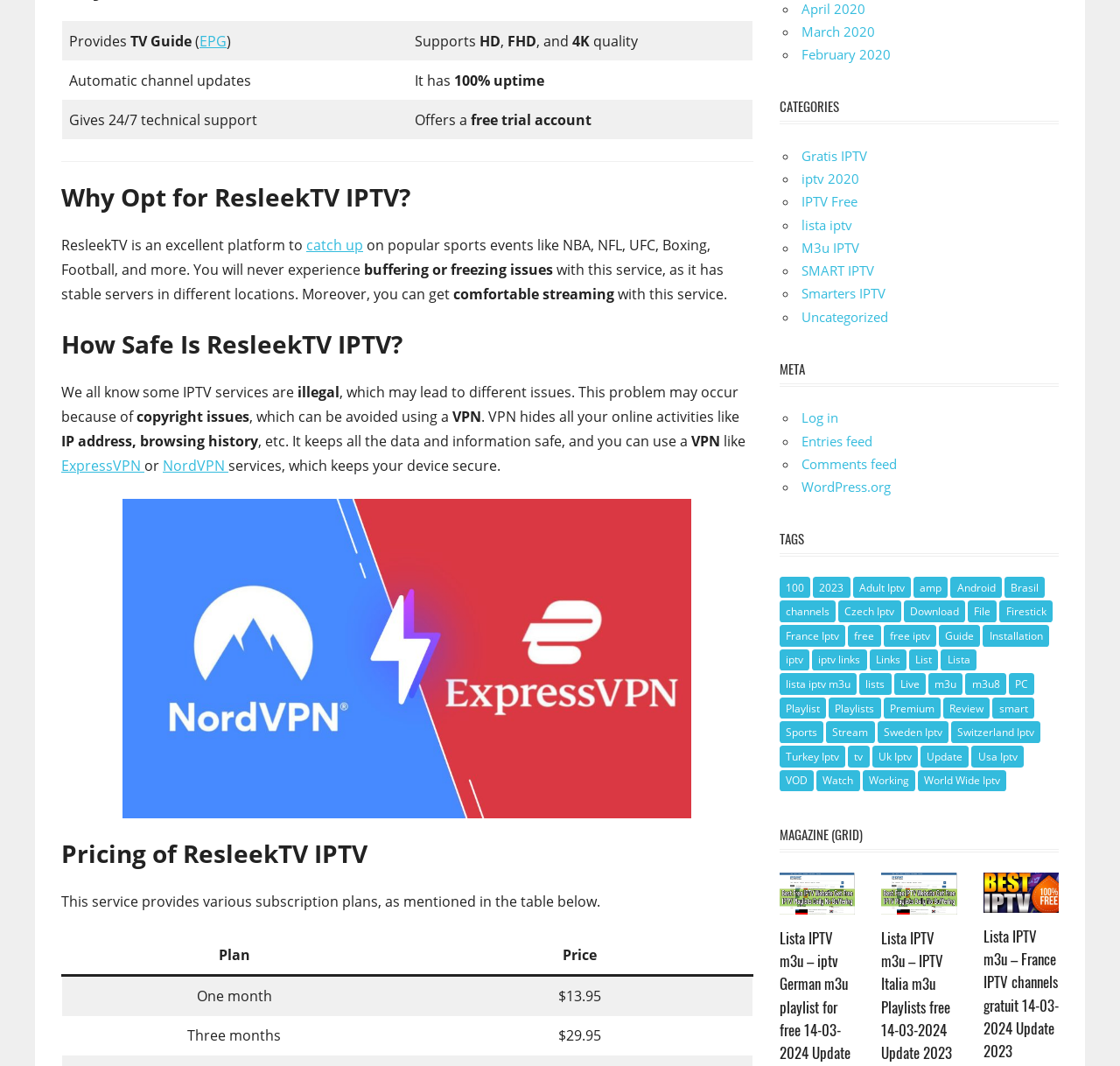Find the bounding box coordinates of the element you need to click on to perform this action: 'Read about 'Why Opt for ResleekTV IPTV?''. The coordinates should be represented by four float values between 0 and 1, in the format [left, top, right, bottom].

[0.055, 0.169, 0.672, 0.201]